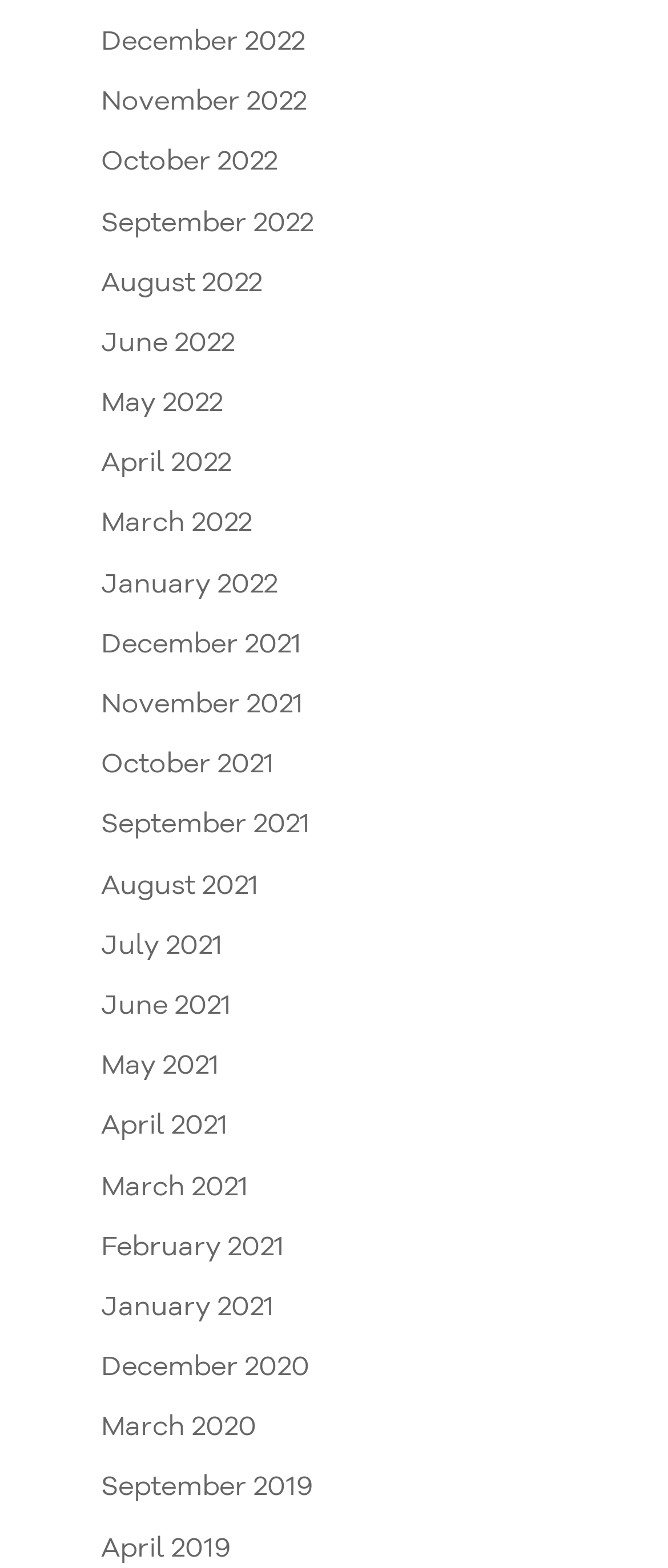Identify the bounding box coordinates of the area you need to click to perform the following instruction: "Access January 2021".

[0.151, 0.826, 0.41, 0.843]